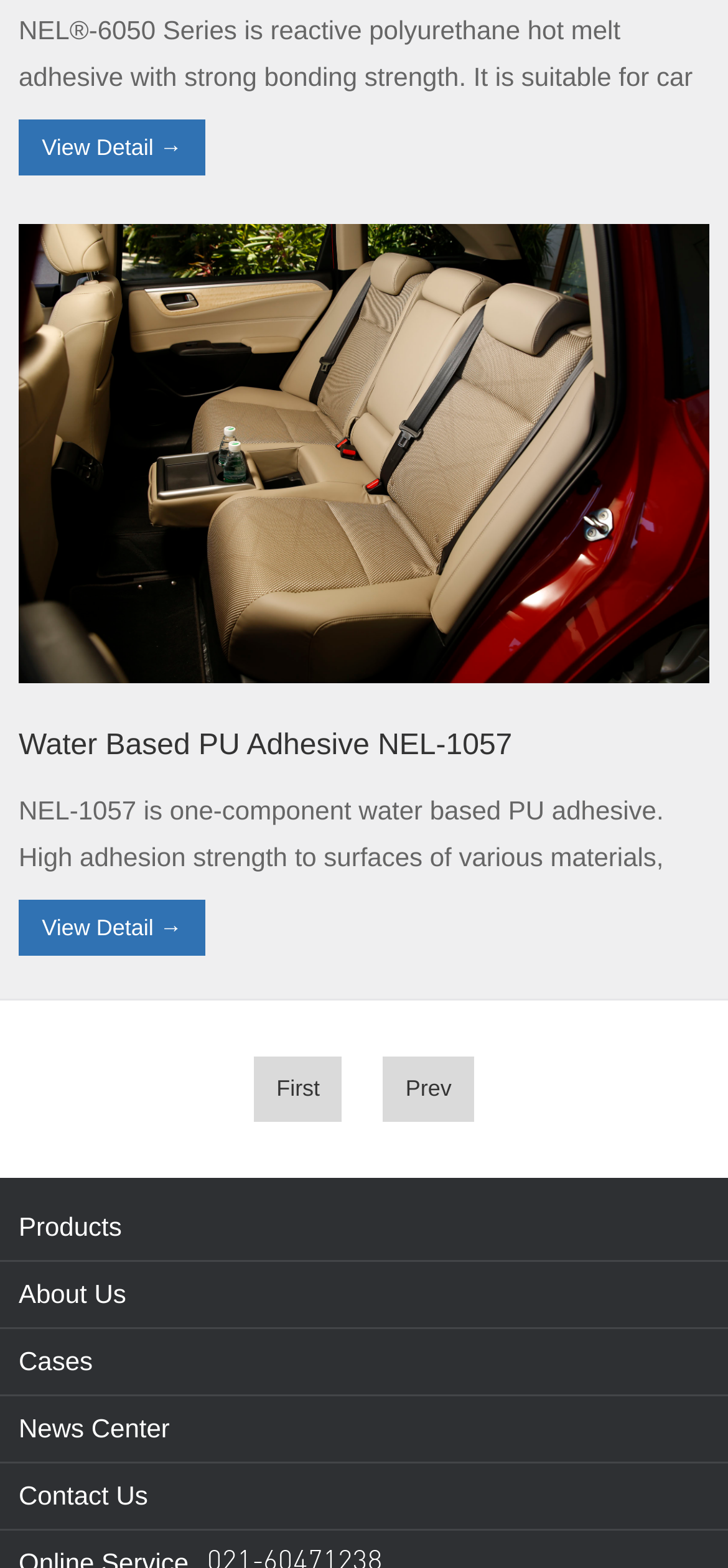Pinpoint the bounding box coordinates of the clickable area needed to execute the instruction: "View product details of Water Based PU Adhesive NEL-1057". The coordinates should be specified as four float numbers between 0 and 1, i.e., [left, top, right, bottom].

[0.026, 0.135, 0.974, 0.609]